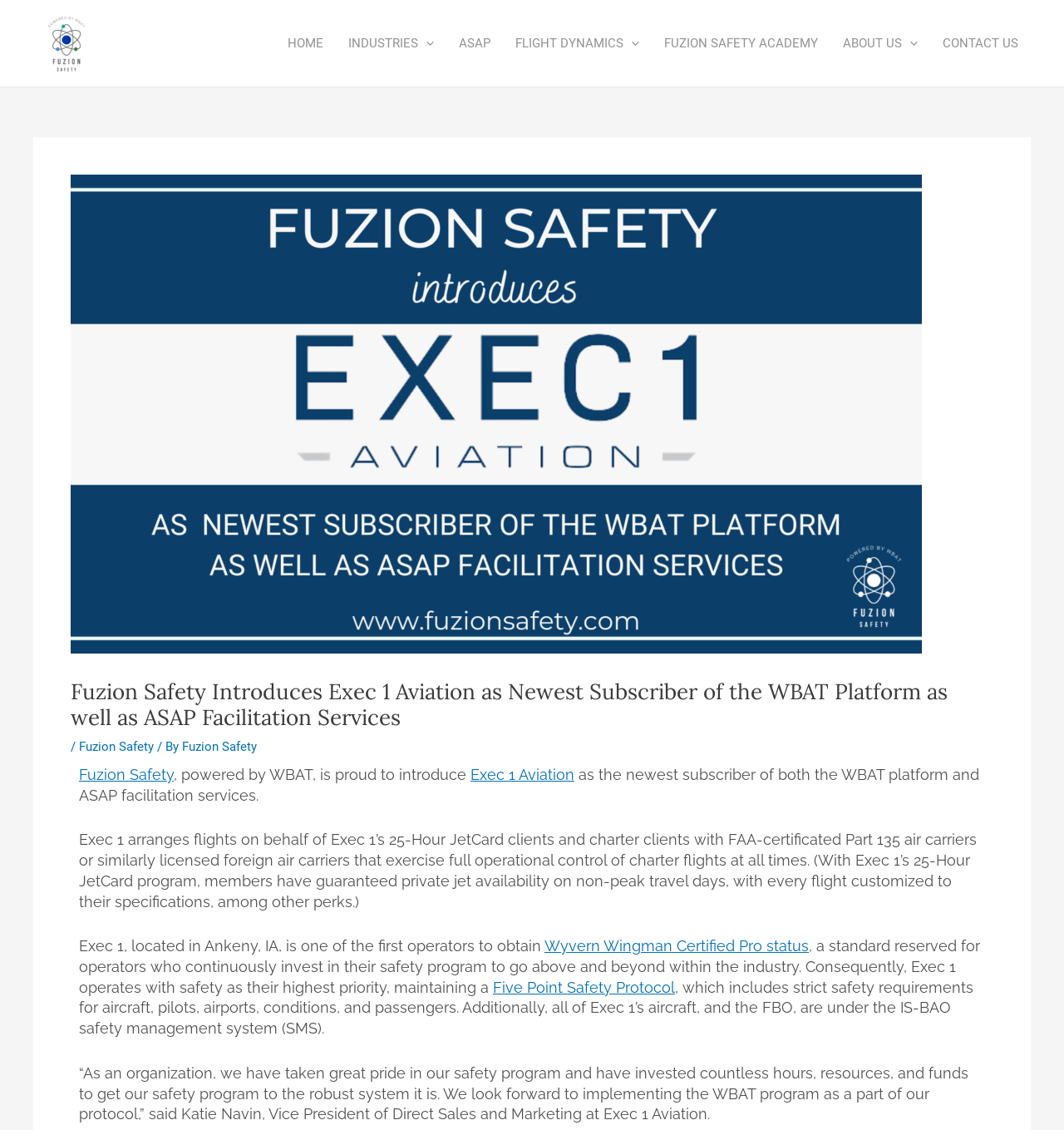Please give a one-word or short phrase response to the following question: 
What is the type of certification that Exec 1 has obtained?

Wyvern Wingman Certified Pro status